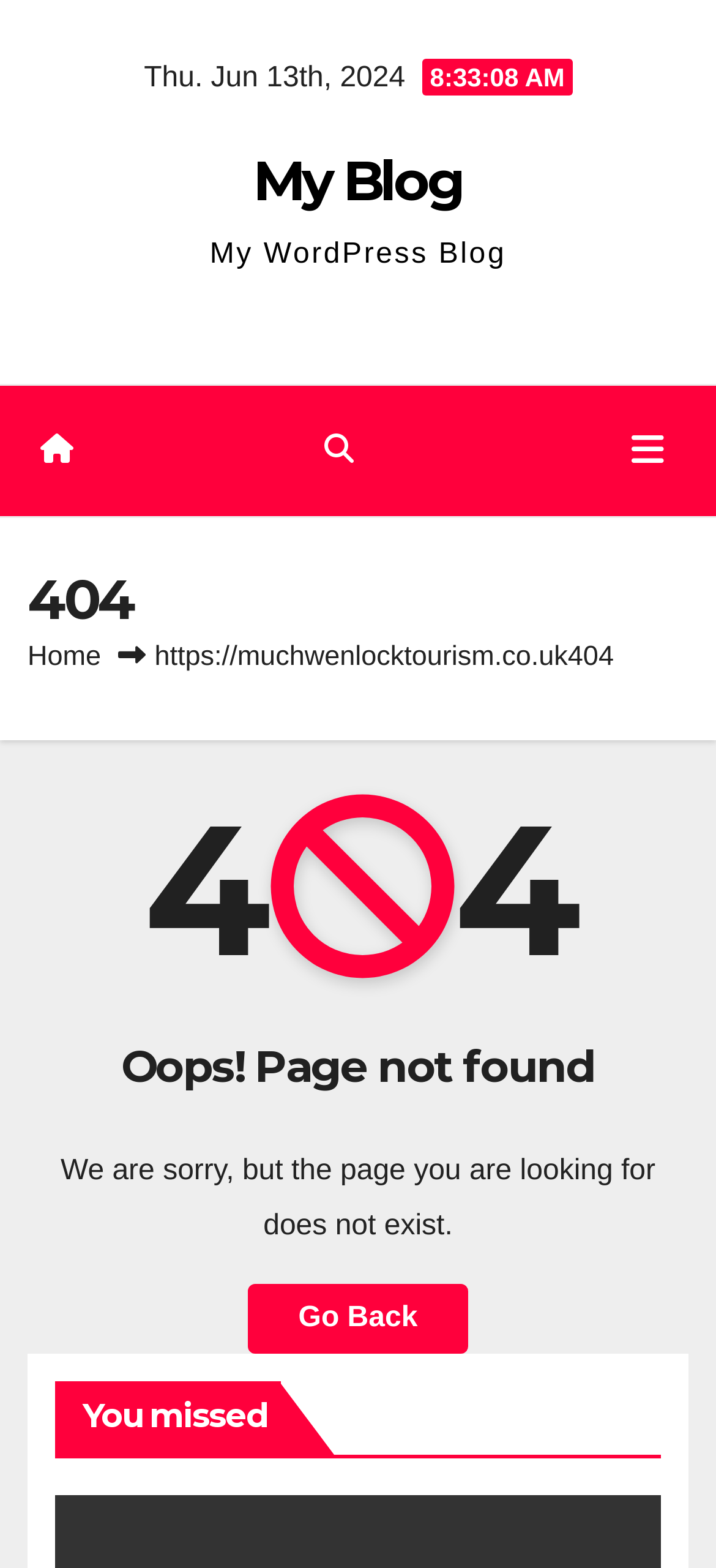Given the description Film Publicity, predict the bounding box coordinates of the UI element. Ensure the coordinates are in the format (top-left x, top-left y, bottom-right x, bottom-right y) and all values are between 0 and 1.

None